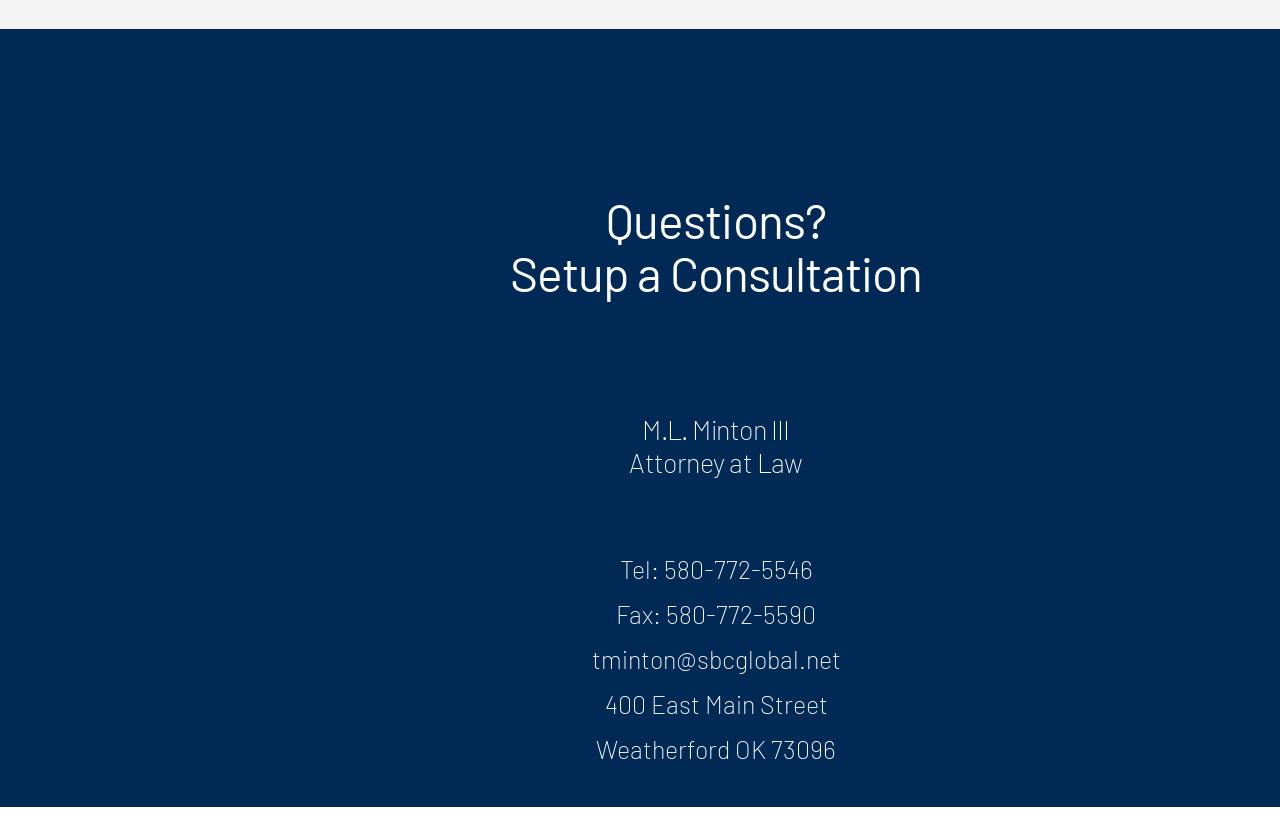How many slides are available in the navigation?
Please provide a detailed and thorough answer to the question.

I examined the navigation section and found three links labeled as 'Slide 1', 'Slide 2', and 'Slide 3', indicating that there are three slides available.